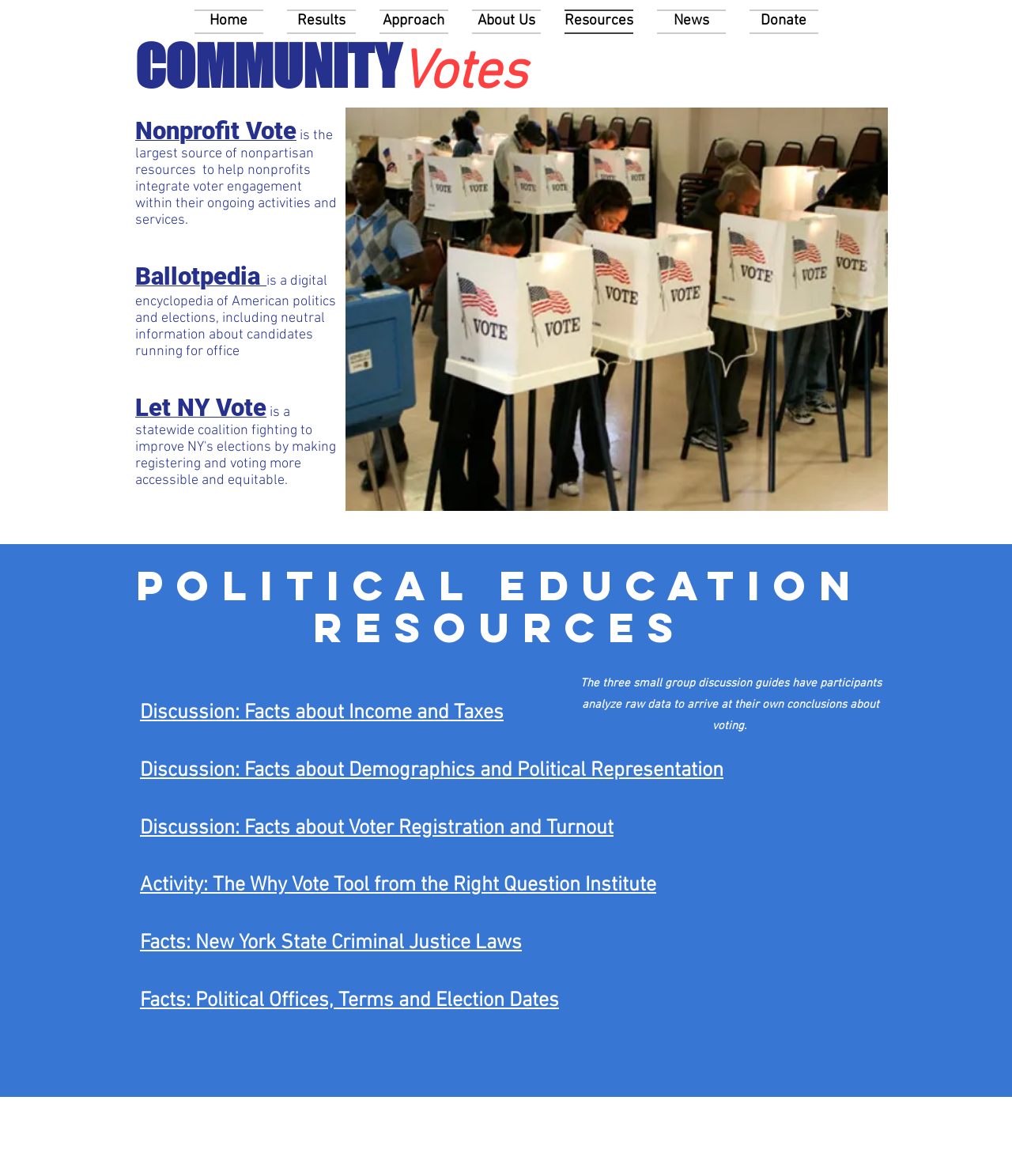Please determine the bounding box coordinates of the clickable area required to carry out the following instruction: "Read about Discussion: Facts about Income and Taxes". The coordinates must be four float numbers between 0 and 1, represented as [left, top, right, bottom].

[0.138, 0.596, 0.498, 0.617]